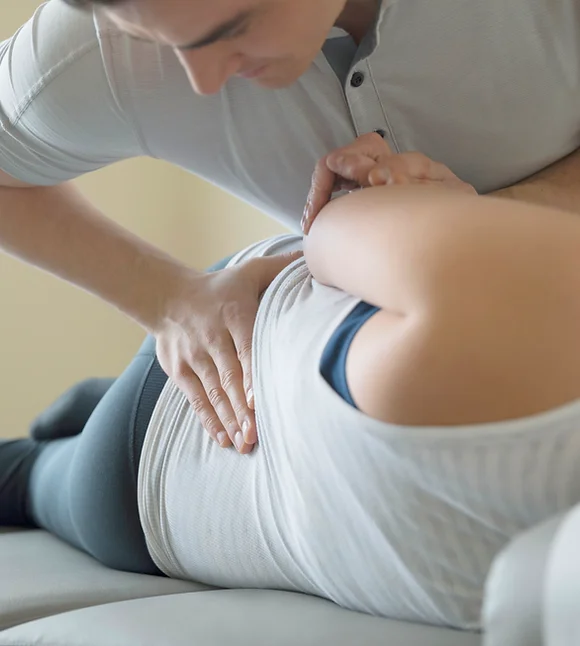Provide a comprehensive description of the image.

In this image, a chiropractor is seen performing a spinal adjustment on a patient. The practitioner, dressed in a light-colored shirt, leans closely to apply pressure to the lower back region of the patient, who is lying face down on a treatment table. The focus of the session appears to be on improving the patient's mobility and relieving tension. This scene reflects the hands-on approach of chiropractic care, emphasizing the importance of proper movement mechanics in enhancing athletic performance and overall well-being. The calming interior setting suggests a professional environment dedicated to health and recovery.